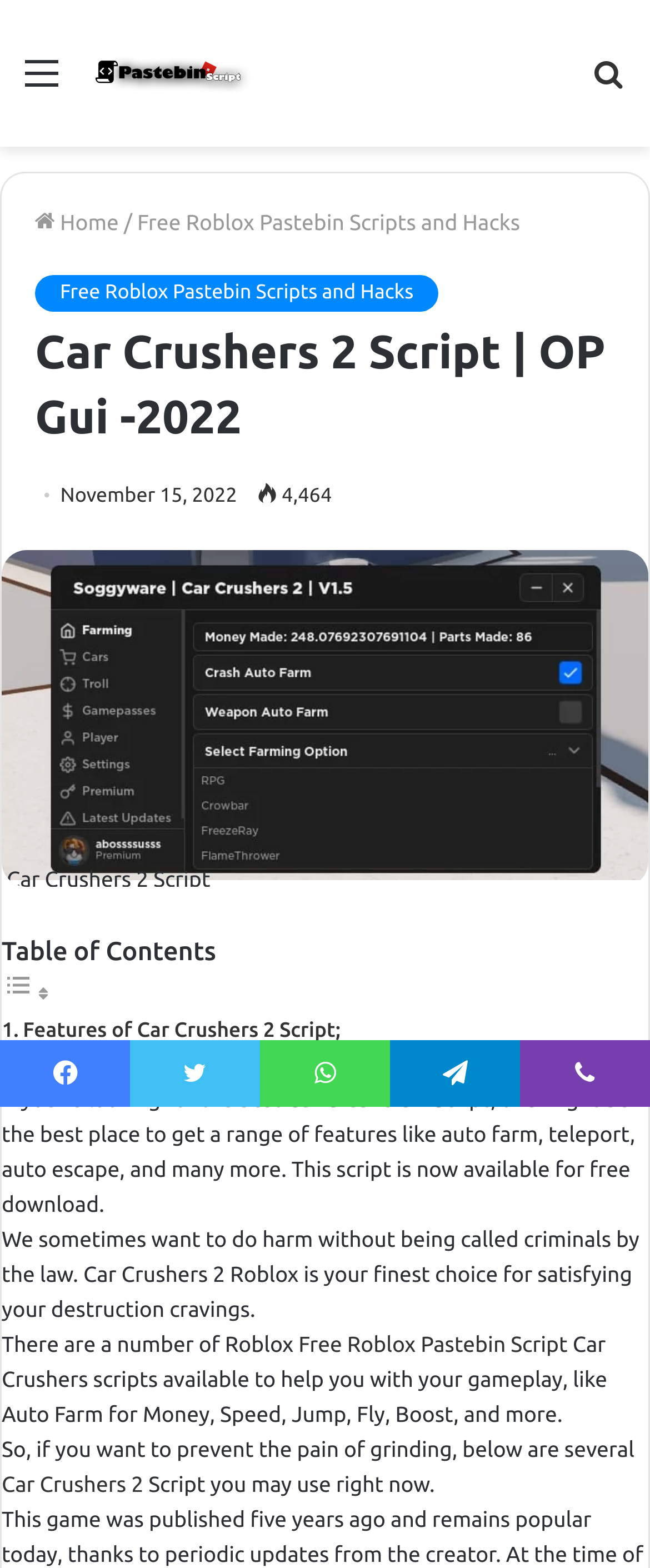Identify the bounding box coordinates of the region I need to click to complete this instruction: "Search for scripts".

[0.91, 0.031, 0.962, 0.079]